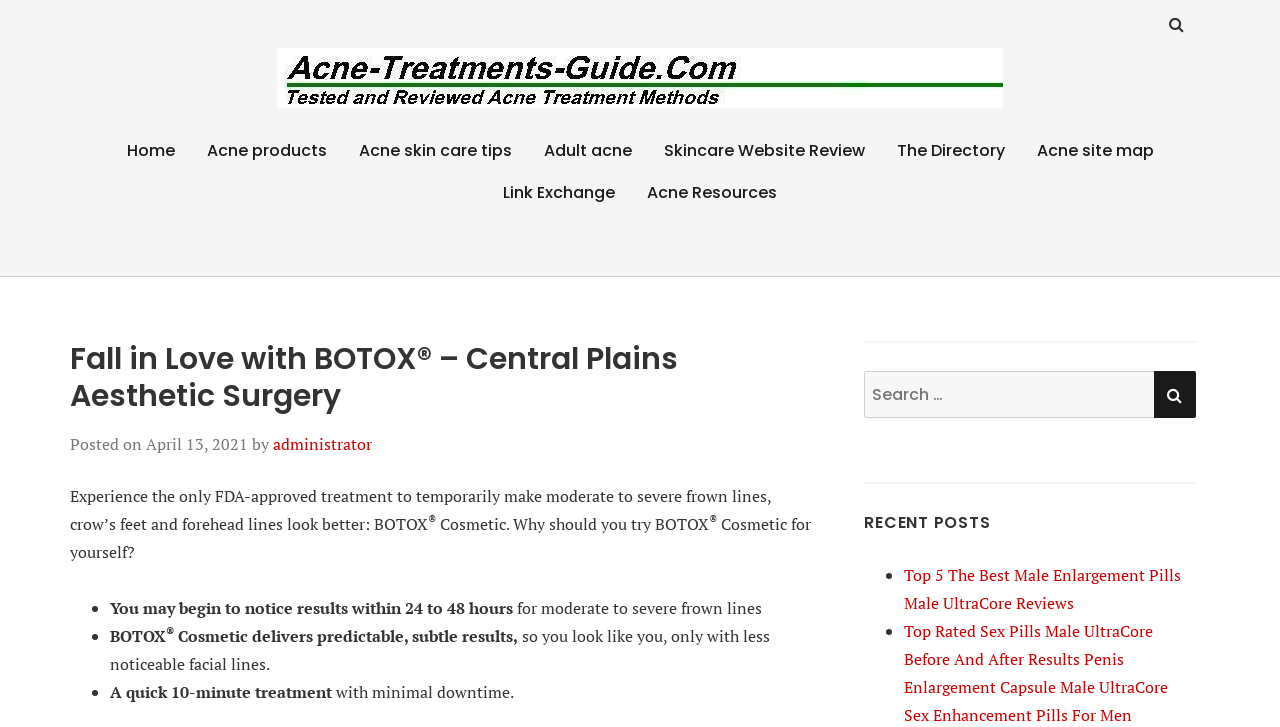Convey a detailed summary of the webpage, mentioning all key elements.

The webpage is about Central Plains Aesthetic Surgery, with a focus on BOTOX treatments. At the top, there is a navigation menu with links to various pages, including "Home", "Acne products", and "Skincare Website Review". Below the navigation menu, there is a header section with a title "Fall in Love with BOTOX – Central Plains Aesthetic Surgery" and a posted date "April 13, 2021".

The main content of the page is divided into two sections. On the left, there is a section that describes the benefits of BOTOX Cosmetic treatments. It starts with a brief introduction to BOTOX, followed by a list of three points highlighting its advantages, including quick results, predictable outcomes, and minimal downtime. The text is accompanied by a superscript "®" symbol, indicating that BOTOX is a registered trademark.

On the right, there is a section titled "RECENT POSTS" that lists two recent articles, each with a brief title and a link to the full article. The articles appear to be related to male enlargement pills and sex enhancement products.

At the top right corner of the page, there is a search box with a magnifying glass icon and a button labeled "SEARCH". Below the search box, there is an image, and above the navigation menu, there is a link to "Acne treatments".